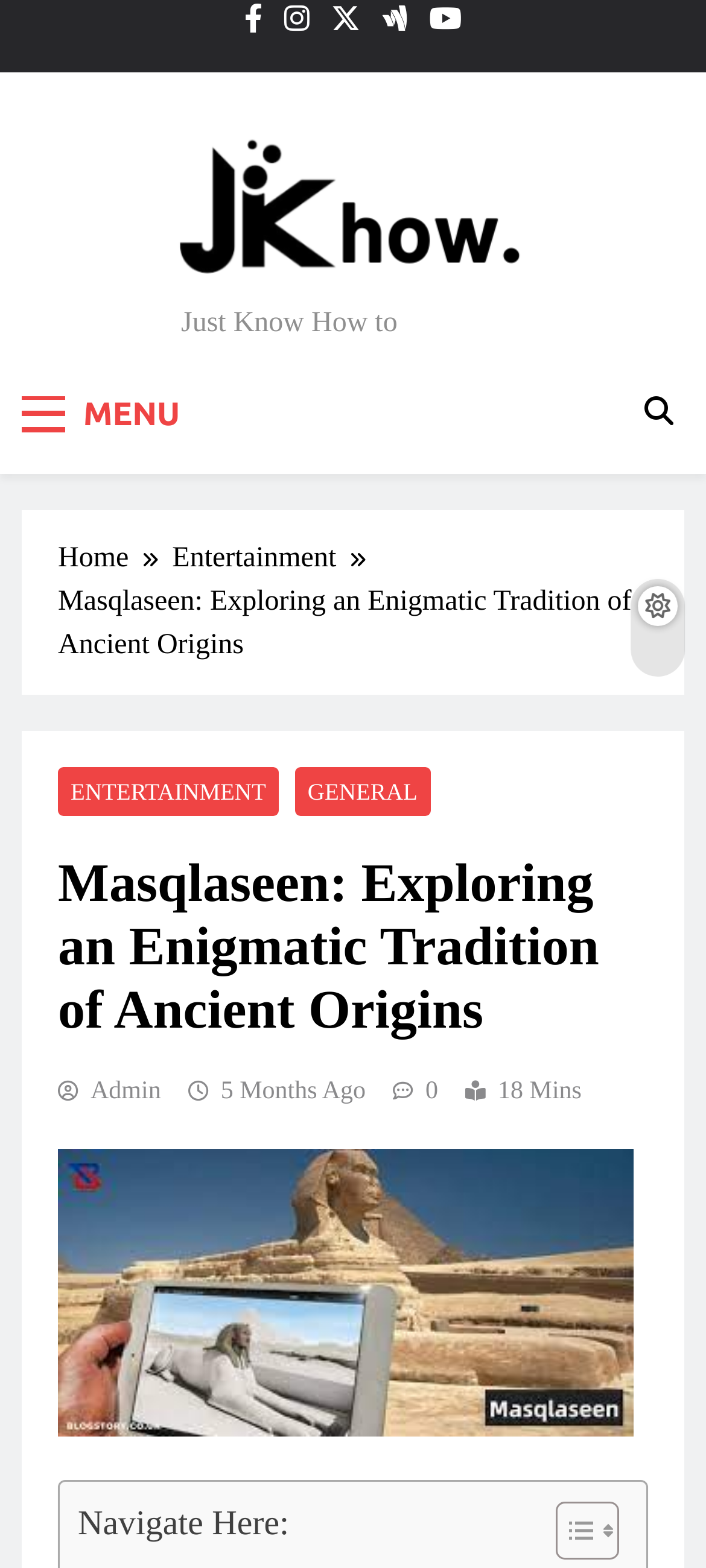Locate the bounding box coordinates of the element that needs to be clicked to carry out the instruction: "Go to Home page". The coordinates should be given as four float numbers ranging from 0 to 1, i.e., [left, top, right, bottom].

[0.082, 0.342, 0.244, 0.37]